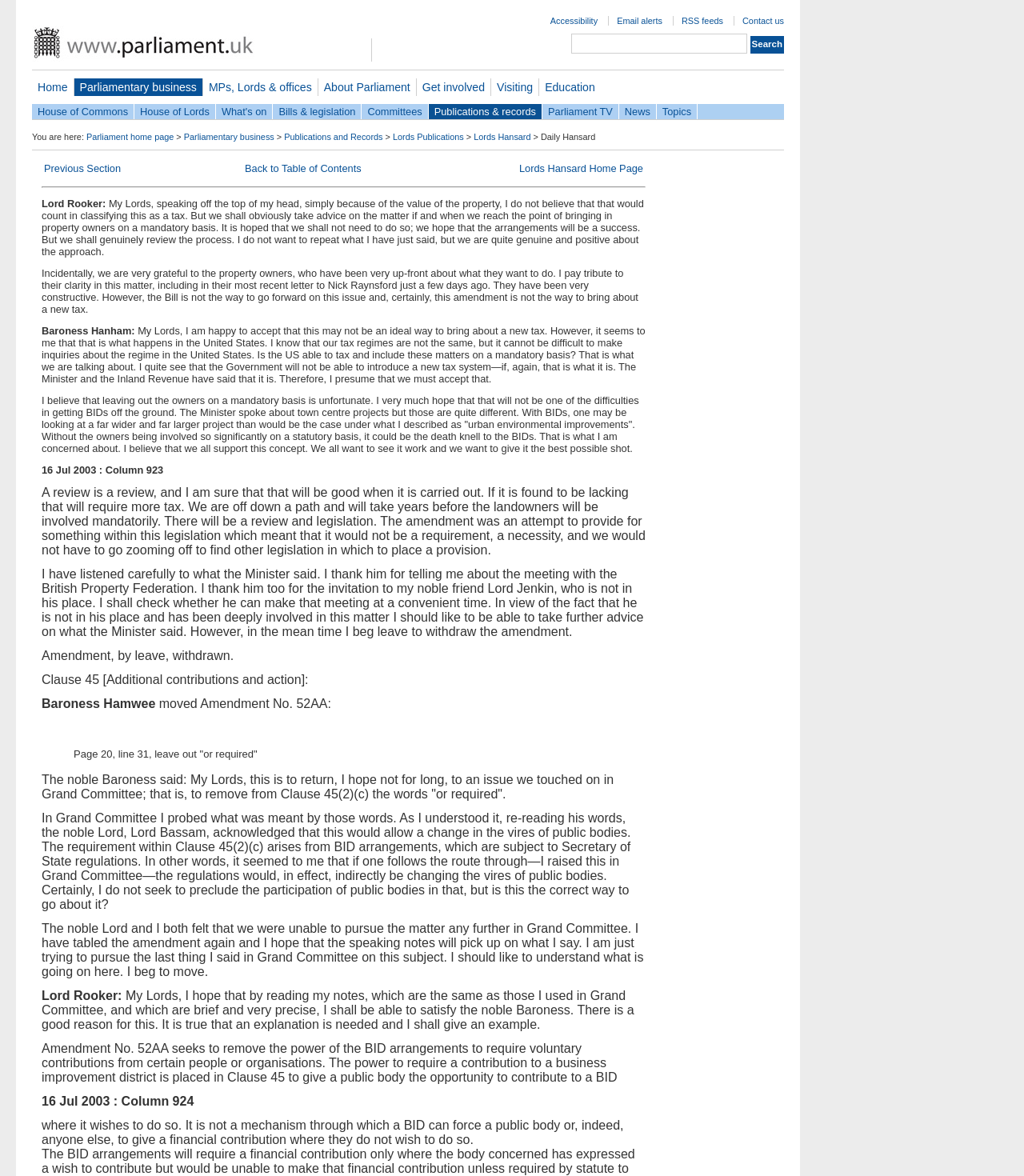Answer briefly with one word or phrase:
What is the significance of the date '16 Jul 2003'?

The date of the discussion